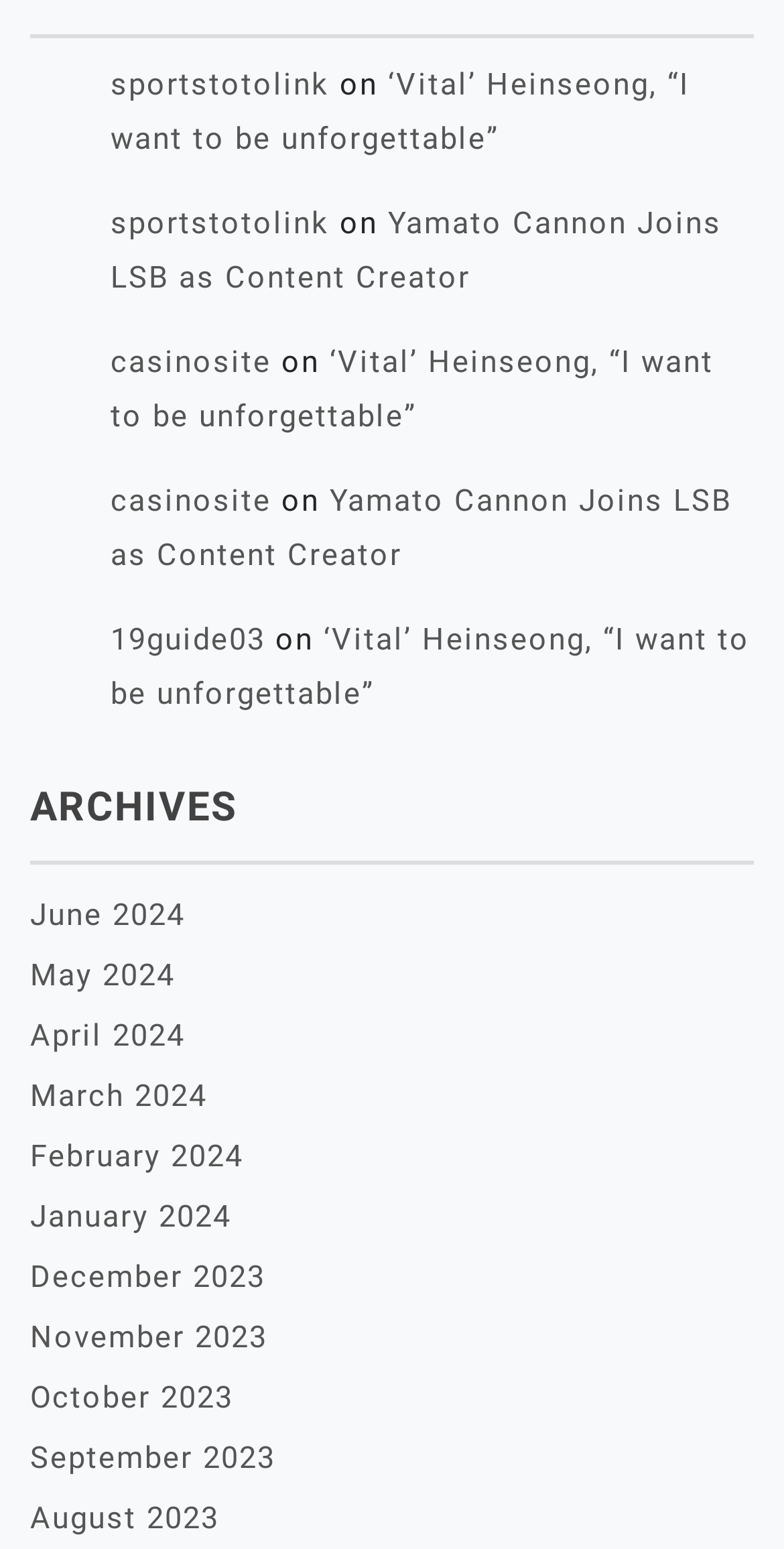Determine the bounding box coordinates of the UI element described by: "January 2024".

[0.038, 0.774, 0.295, 0.797]